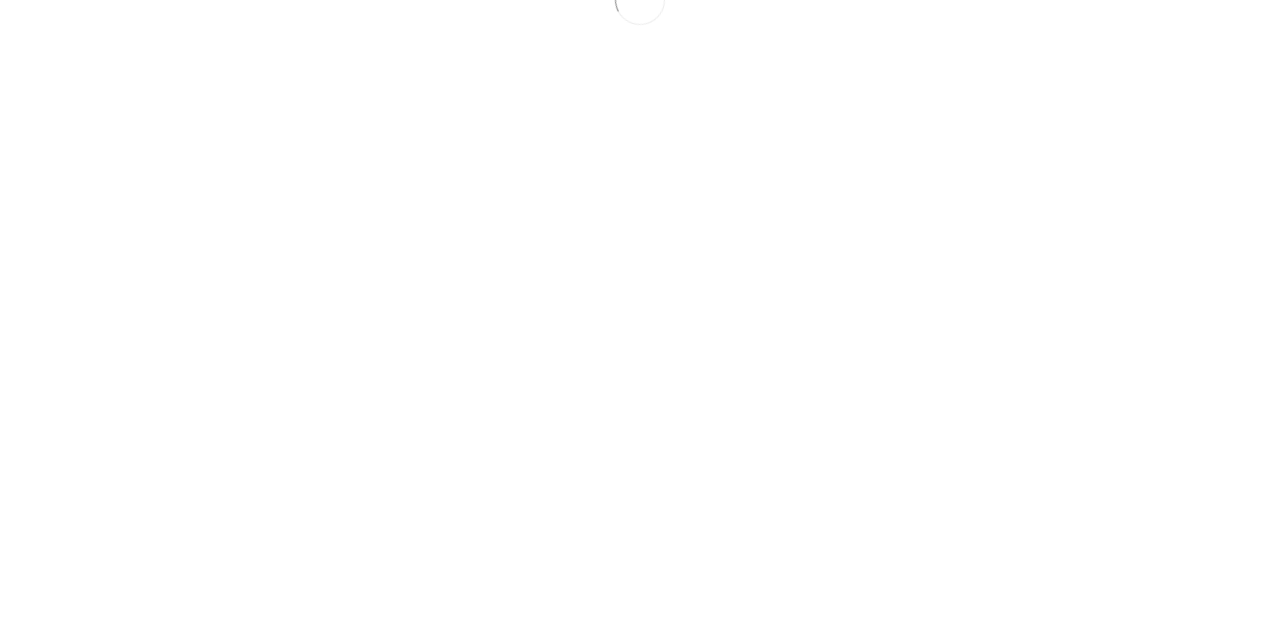Extract the bounding box coordinates for the HTML element that matches this description: "Framing". The coordinates should be four float numbers between 0 and 1, i.e., [left, top, right, bottom].

[0.038, 0.957, 0.08, 0.984]